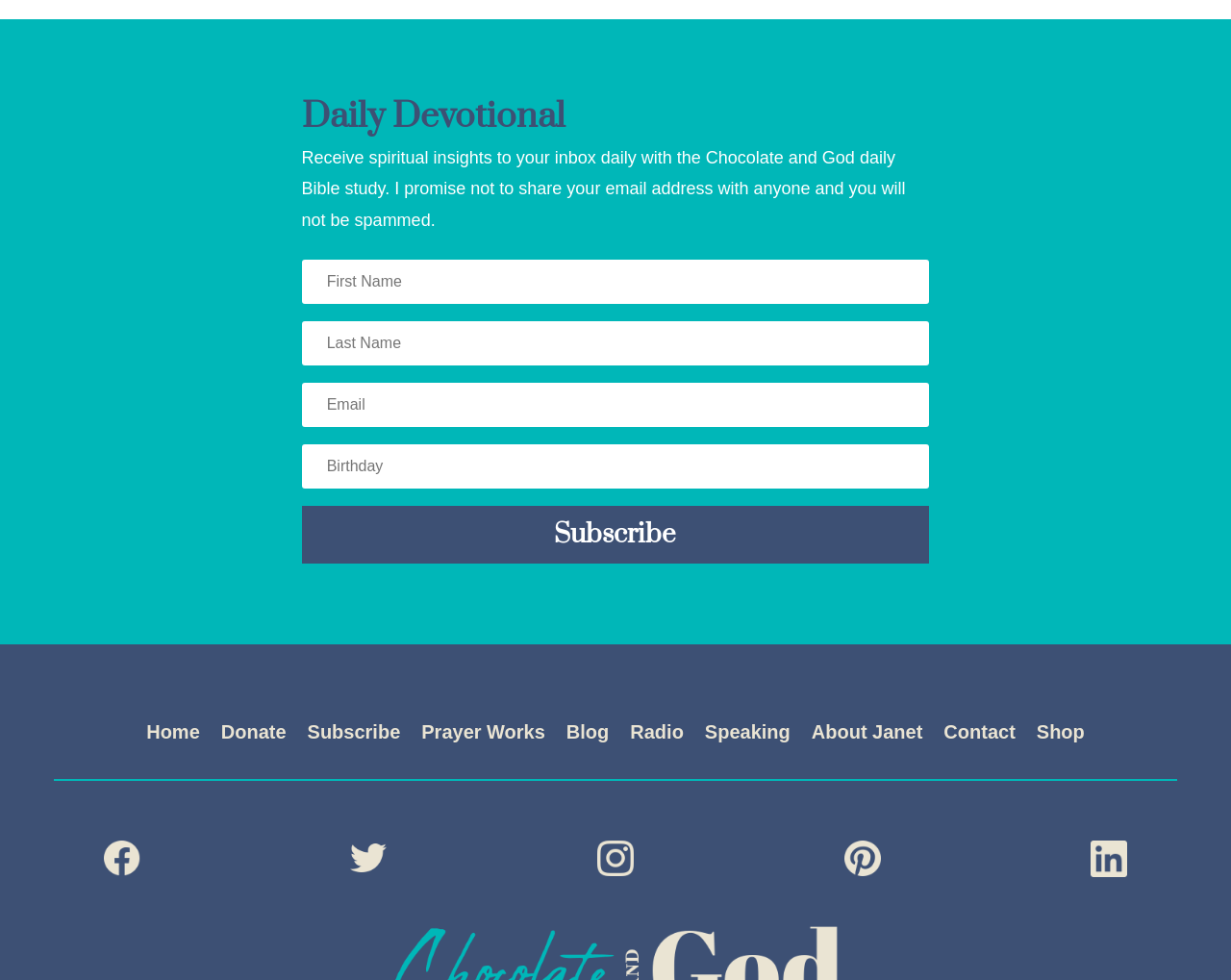Find the bounding box coordinates for the area you need to click to carry out the instruction: "Make a donation". The coordinates should be four float numbers between 0 and 1, indicated as [left, top, right, bottom].

[0.18, 0.74, 0.232, 0.762]